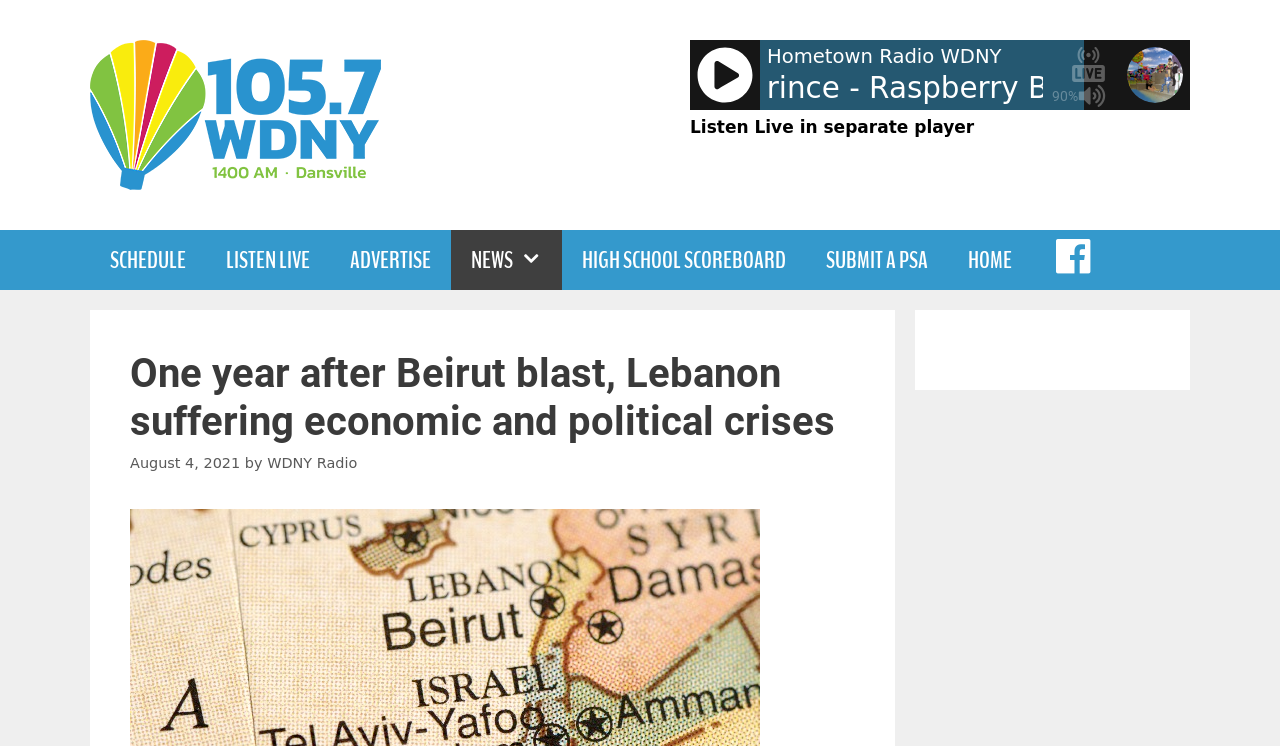Locate the coordinates of the bounding box for the clickable region that fulfills this instruction: "Click on the '105.7 WDNY' link".

[0.07, 0.139, 0.298, 0.166]